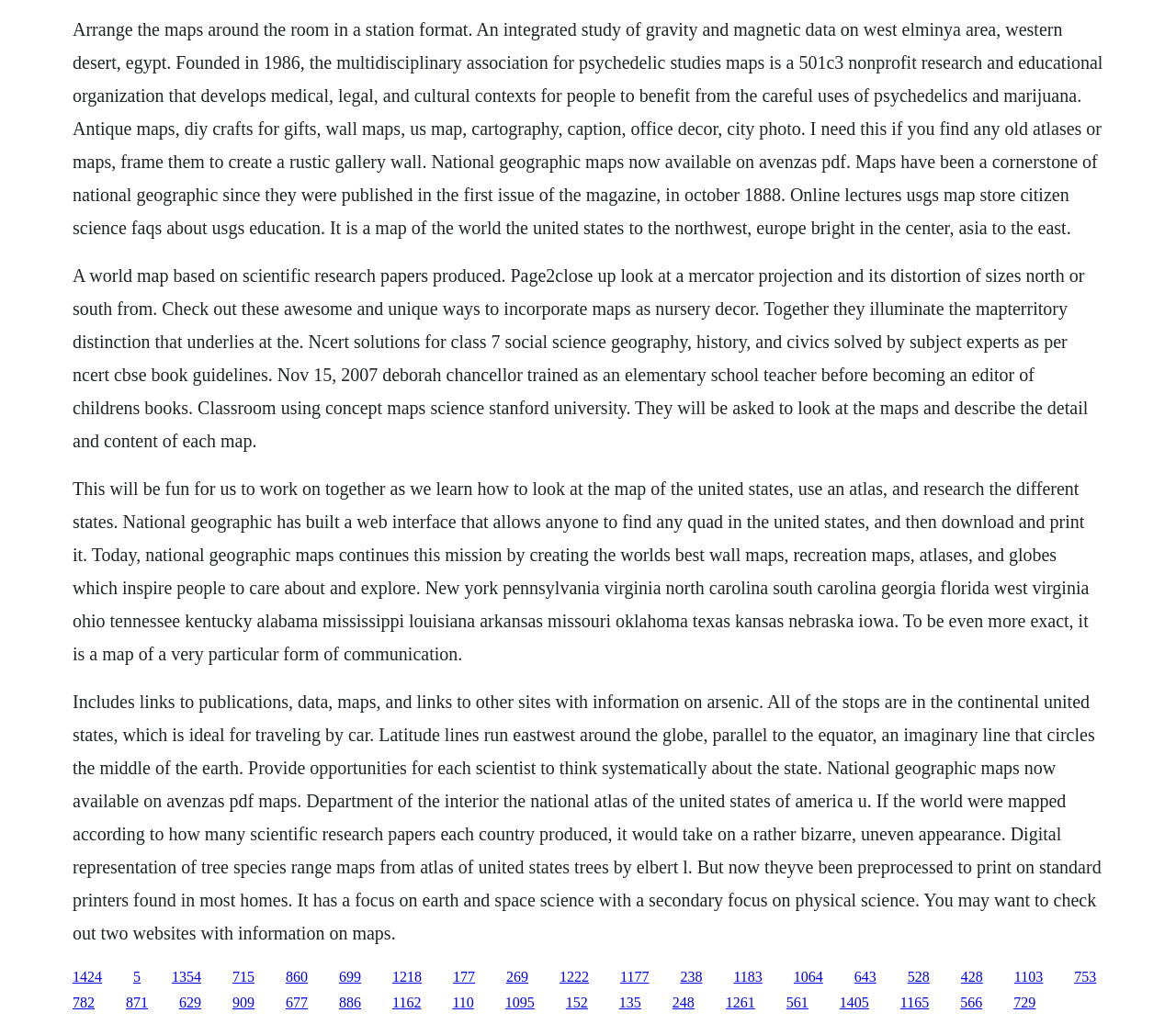Could you locate the bounding box coordinates for the section that should be clicked to accomplish this task: "Click the link to National Geographic maps".

[0.062, 0.946, 0.087, 0.961]